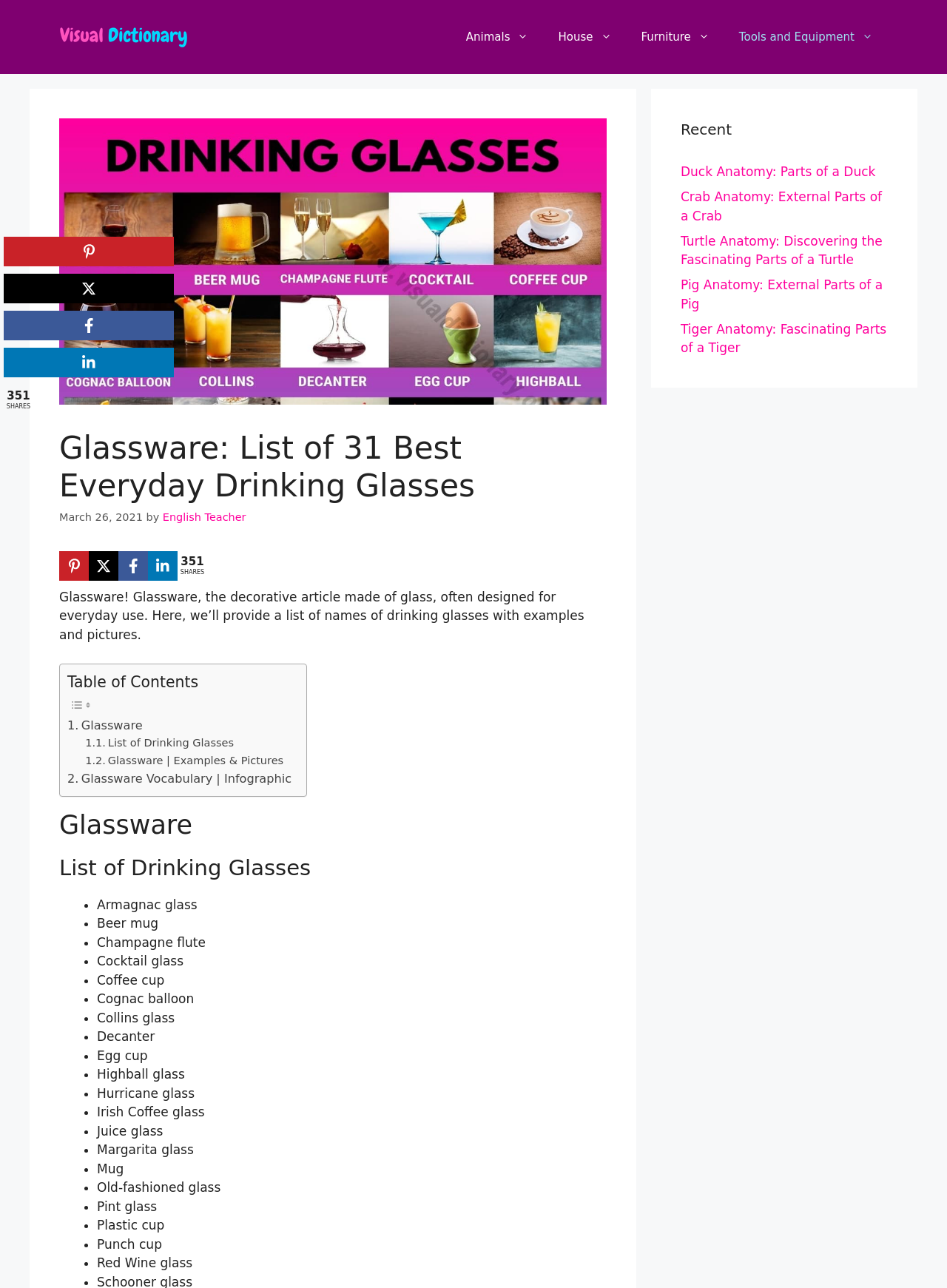What is the main topic of this webpage?
Please answer the question as detailed as possible based on the image.

The main topic of this webpage is glassware, which is evident from the title 'Glassware: List of 31 Best Everyday Drinking Glasses' and the content of the webpage that lists different types of drinking glasses.